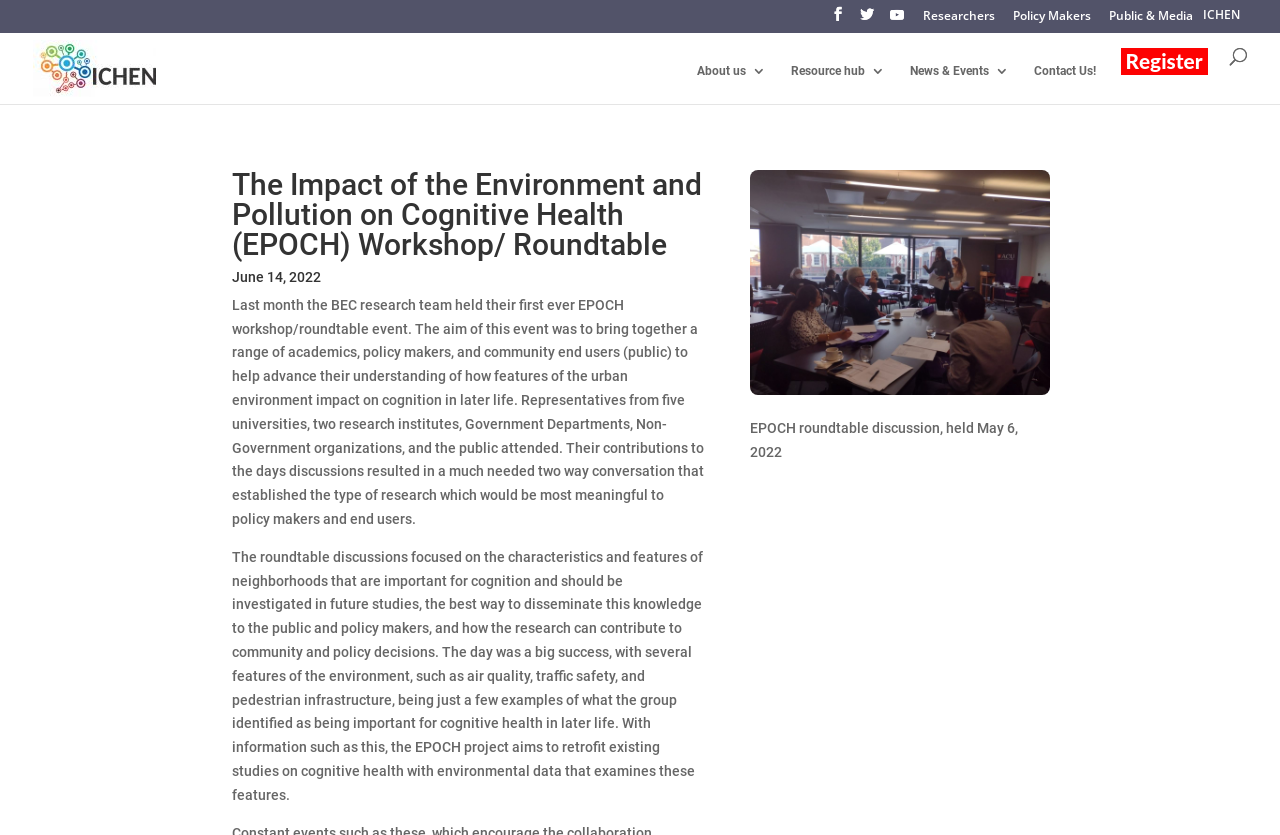Using the elements shown in the image, answer the question comprehensively: What is the topic of the EPOCH project?

I found the answer by reading the text that describes the purpose of the EPOCH project, which mentions 'the impact of the environment and pollution on cognitive health'.